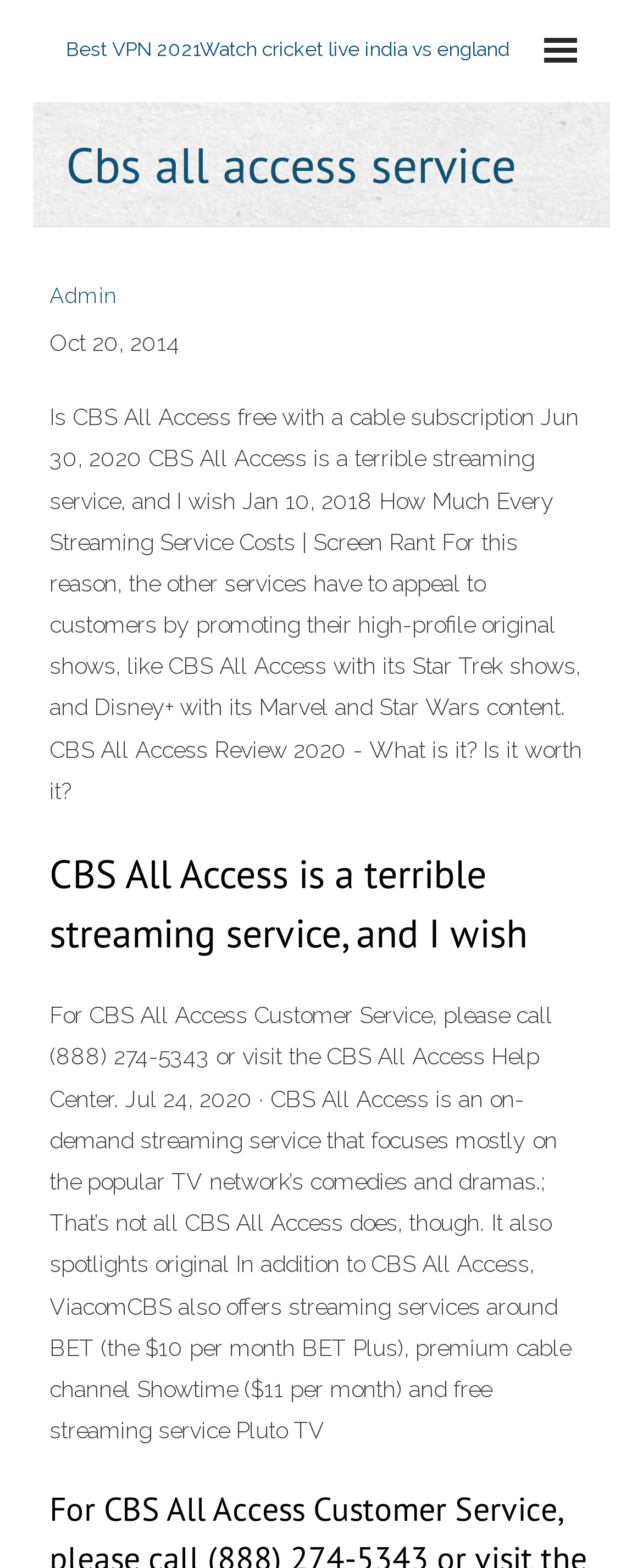Find the bounding box coordinates for the HTML element specified by: "Is this you?".

None